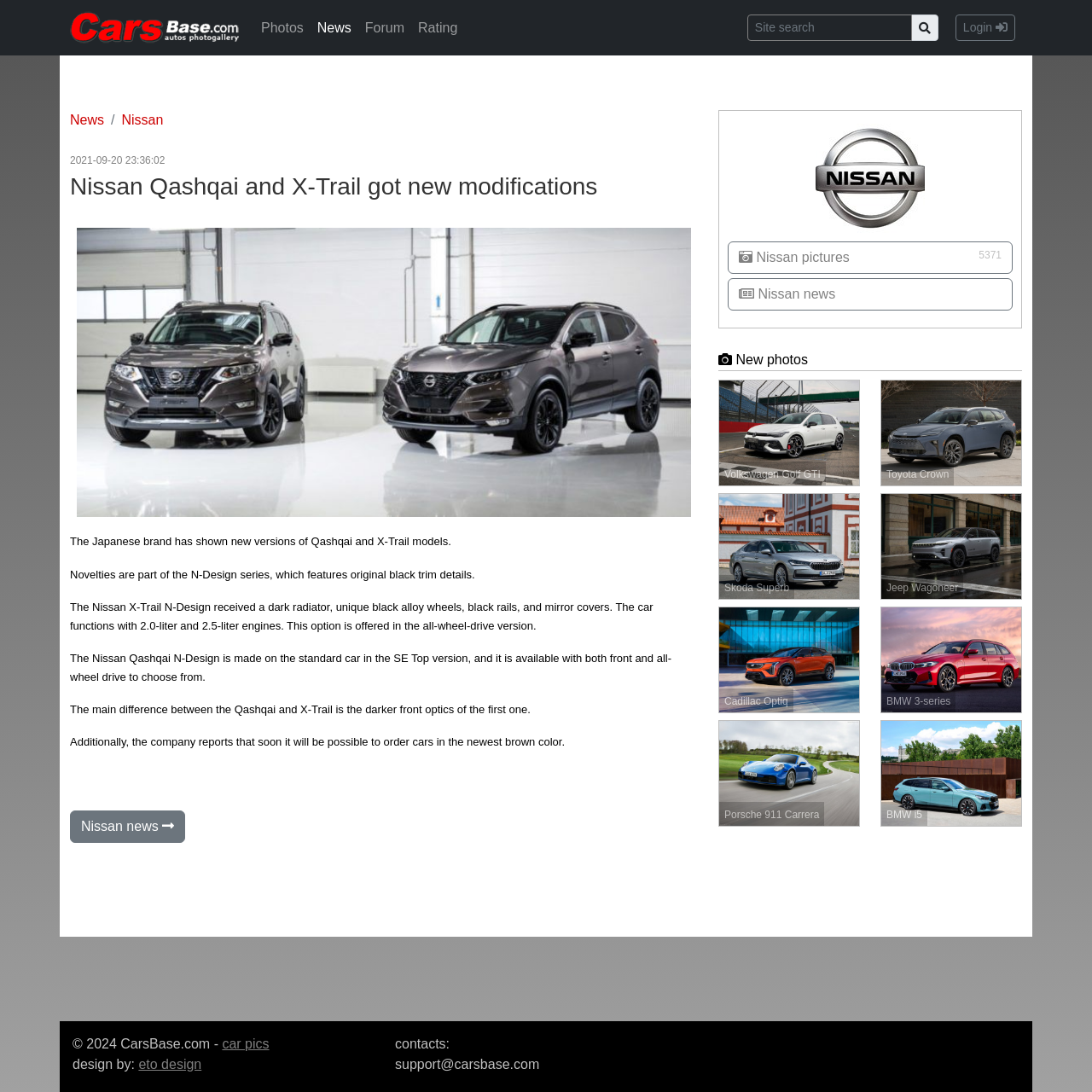Respond to the question below with a single word or phrase:
How many car models are shown at the bottom of the webpage?

6